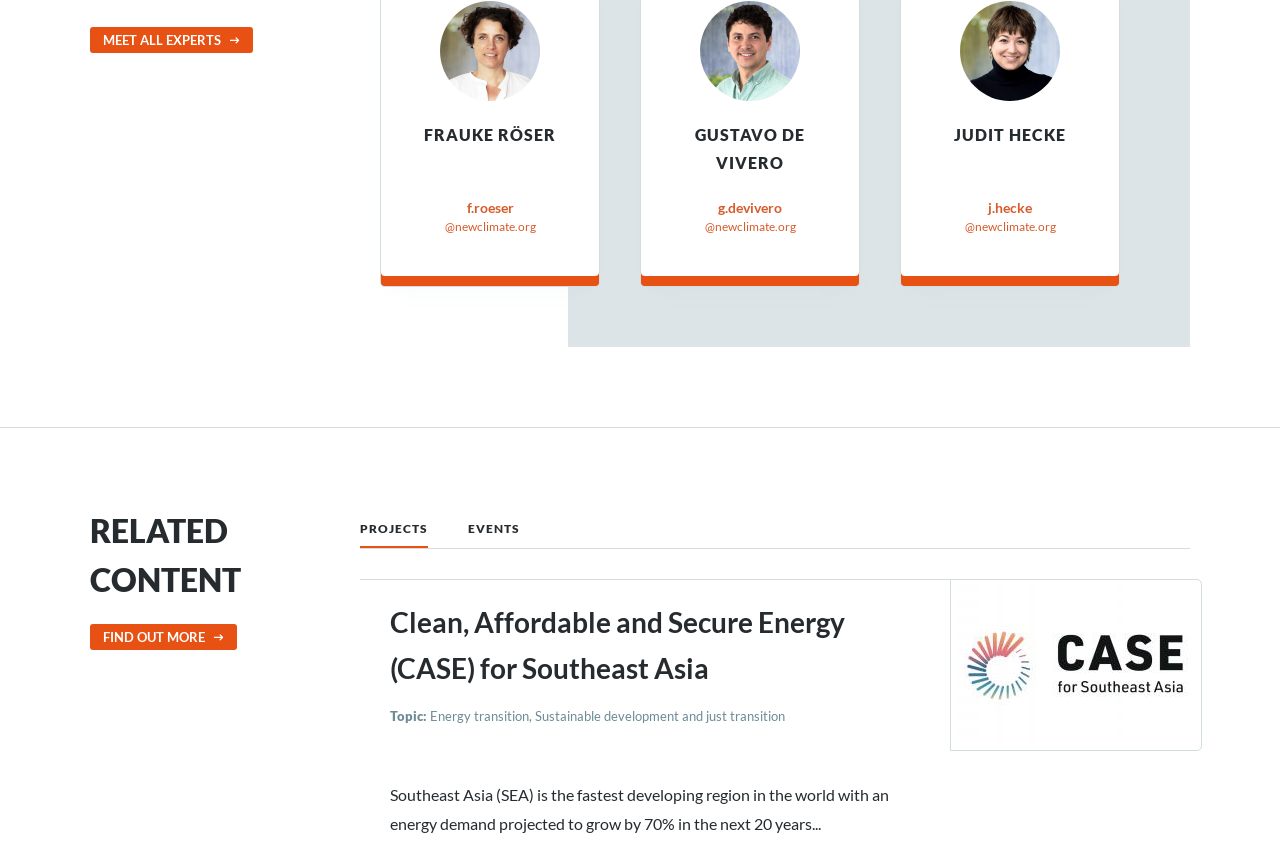Could you locate the bounding box coordinates for the section that should be clicked to accomplish this task: "View Frauke Röser's profile".

[0.344, 0.112, 0.422, 0.134]